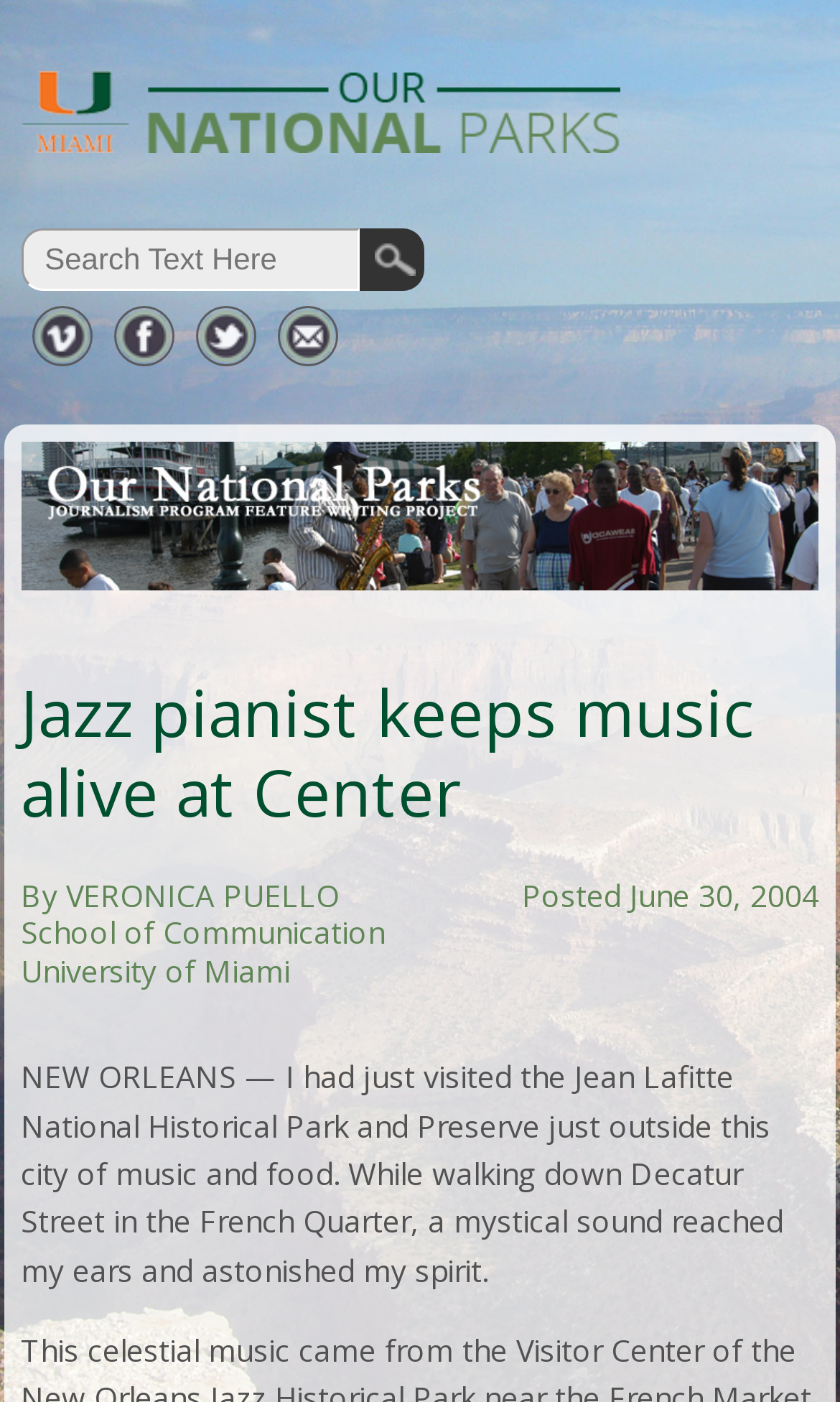What is the date of the post?
Answer the question with detailed information derived from the image.

The text 'Posted June 30, 2004 By VERONICA PUELLO School of Communication University of Miami' indicates that the post was made on June 30, 2004.